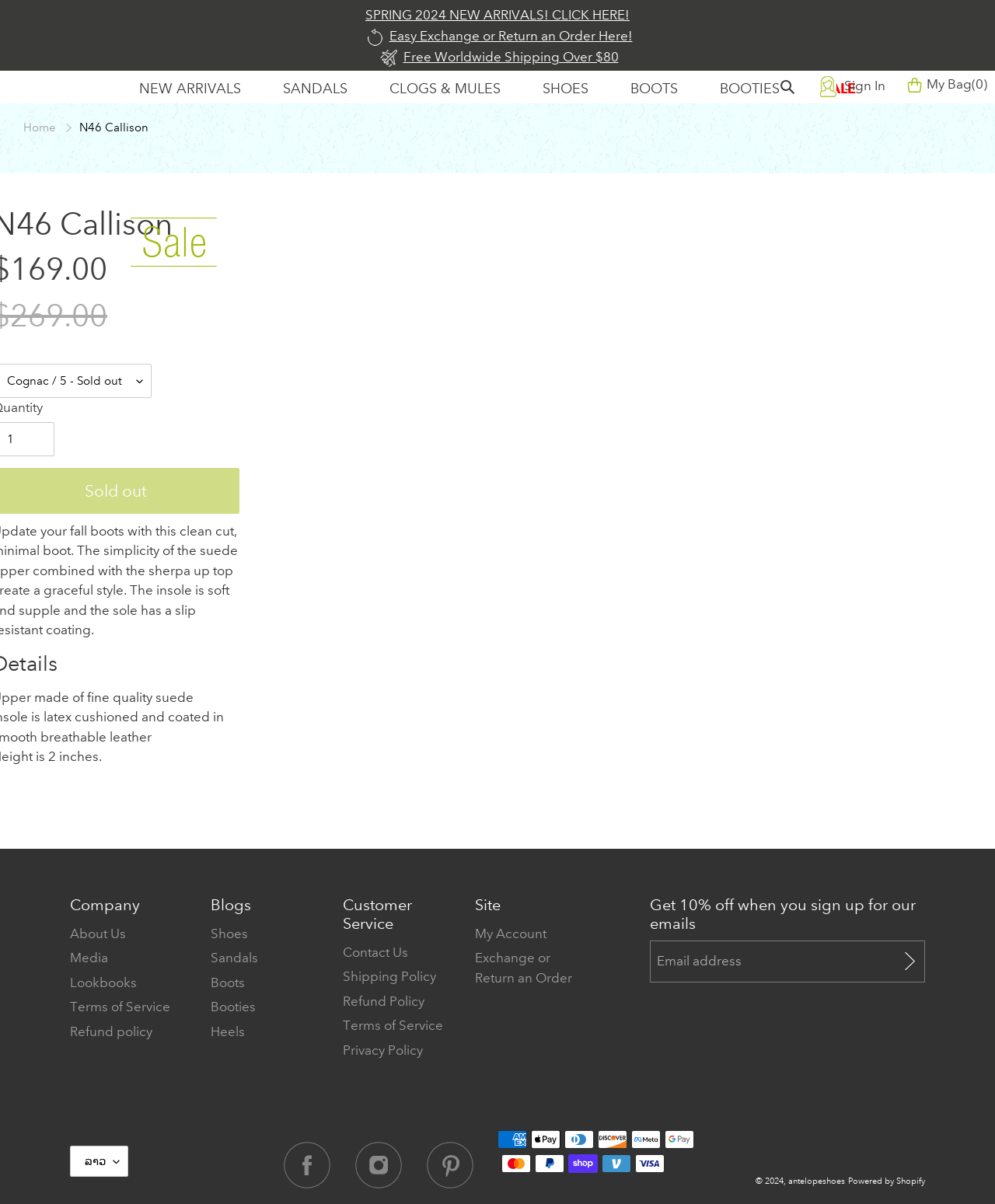Using the provided description Shipping Policy, find the bounding box coordinates for the UI element. Provide the coordinates in (top-left x, top-left y, bottom-right x, bottom-right y) format, ensuring all values are between 0 and 1.

[0.345, 0.805, 0.438, 0.818]